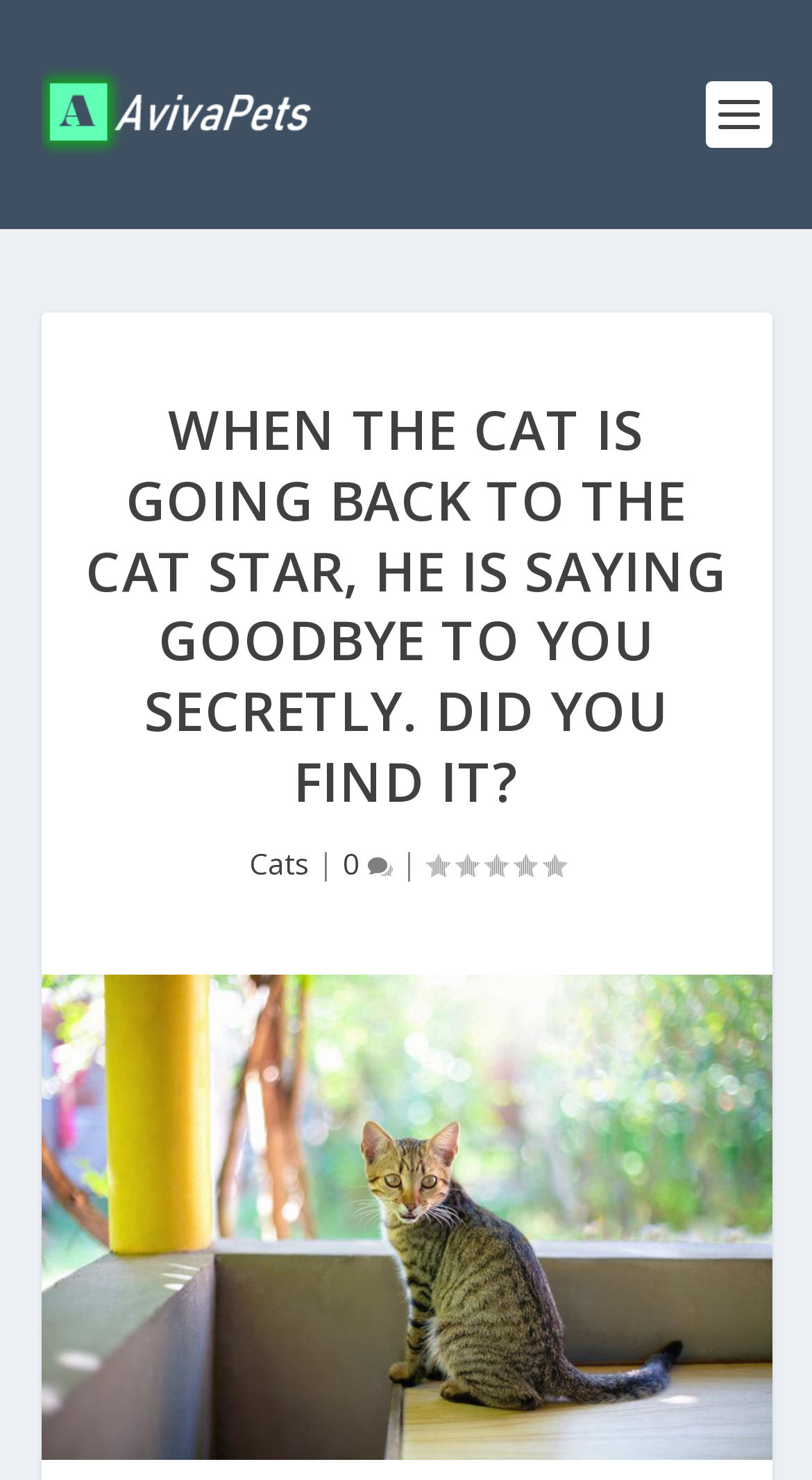Identify the webpage's primary heading and generate its text.

WHEN THE CAT IS GOING BACK TO THE CAT STAR, HE IS SAYING GOODBYE TO YOU SECRETLY. DID YOU FIND IT?